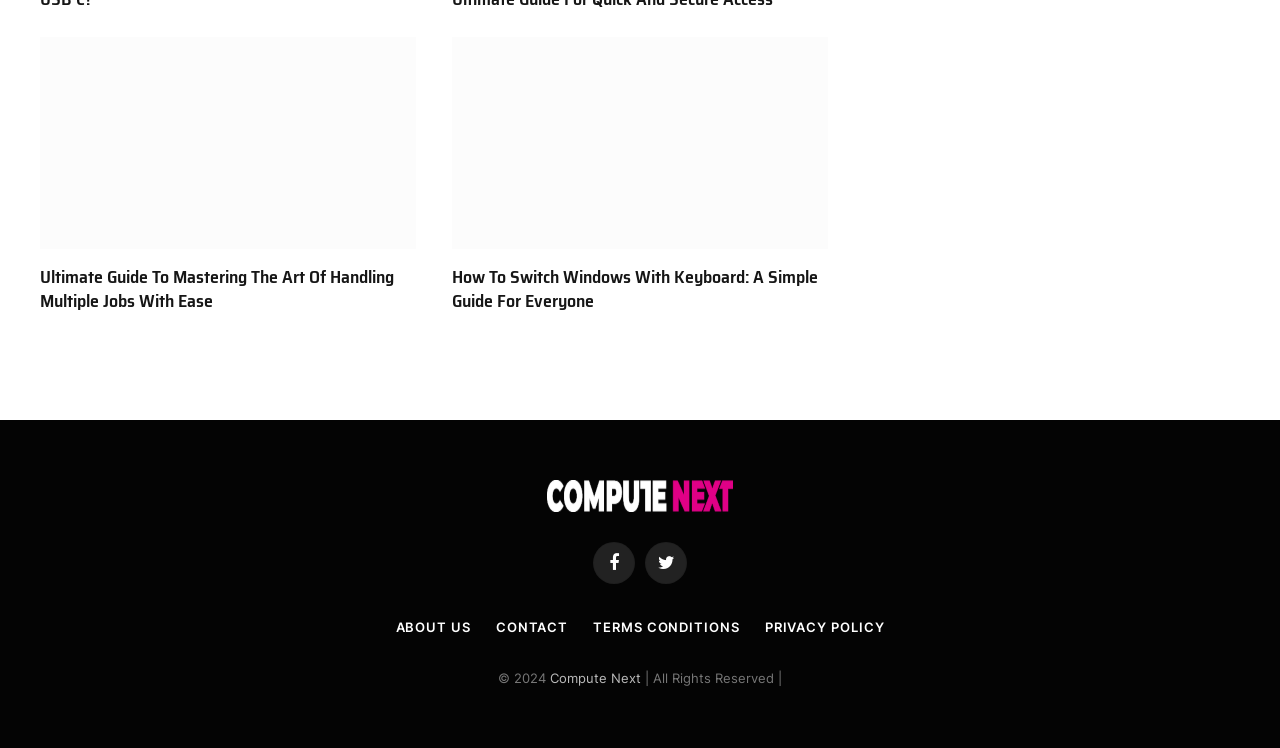Use a single word or phrase to answer the question: How many navigation links are present at the bottom?

4